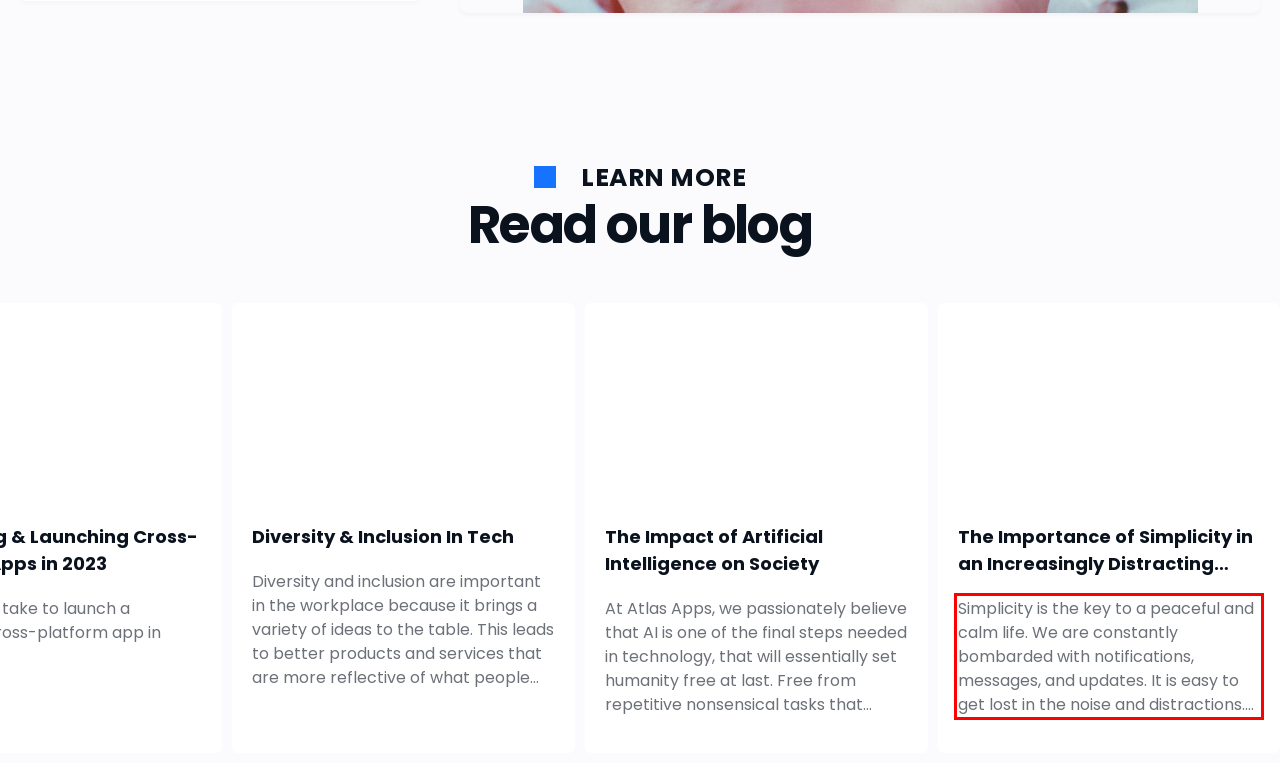In the screenshot of the webpage, find the red bounding box and perform OCR to obtain the text content restricted within this red bounding box.

Simplicity is the key to a peaceful and calm life. We are constantly bombarded with notifications, messages, and updates. It is easy to get lost in the noise and distractions. However, it is possible to find tranquility in simplicity.